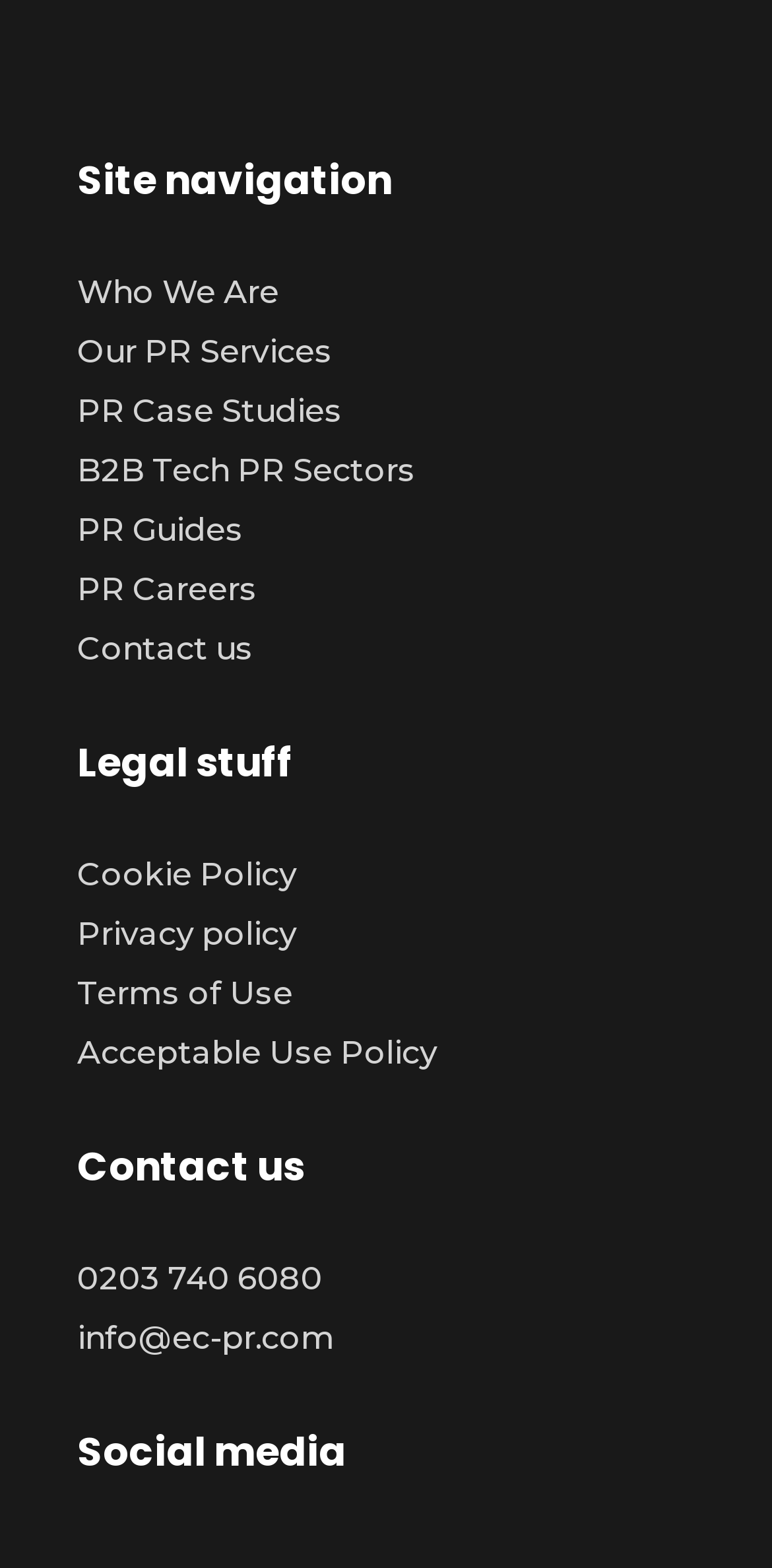What is the first link in the site navigation?
Provide a concise answer using a single word or phrase based on the image.

Who We Are